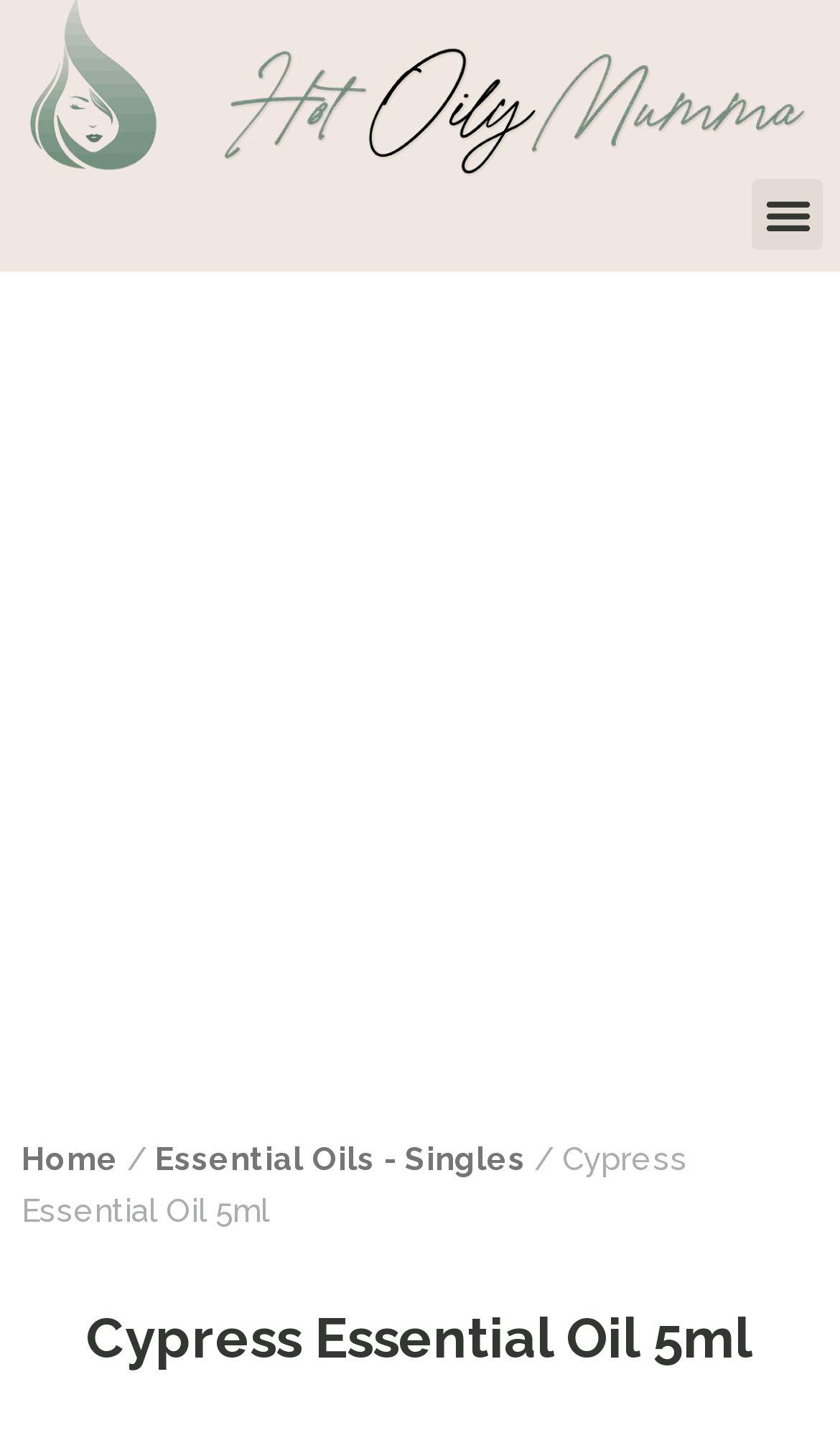What is the brand of the essential oil?
Can you offer a detailed and complete answer to this question?

I found the brand of the essential oil by looking at the link 'Cypress essential oil from Young Living' which suggests that the brand is Young Living.